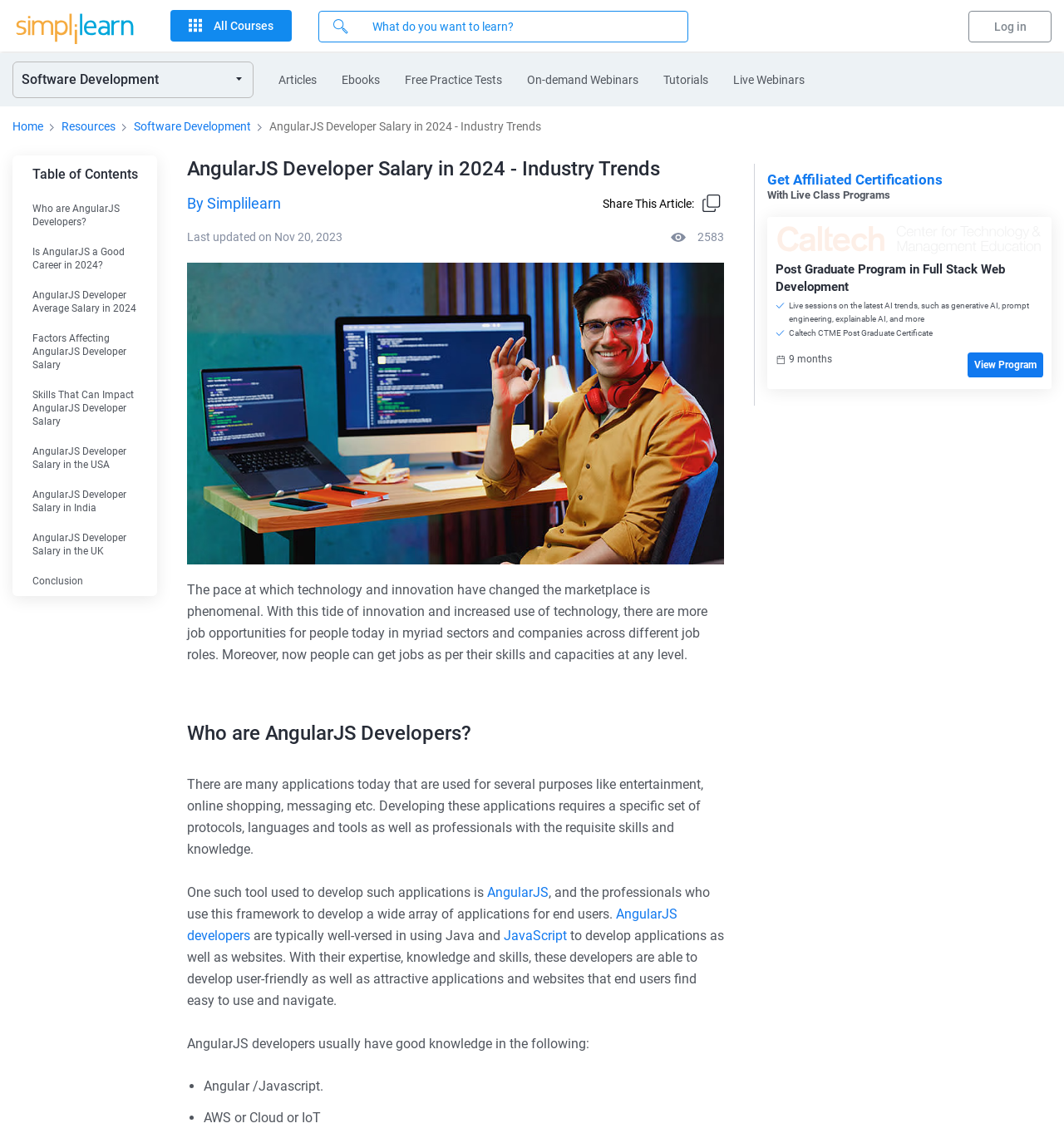Provide the bounding box coordinates of the UI element that matches the description: "Who are AngularJS Developers?".

[0.012, 0.169, 0.148, 0.207]